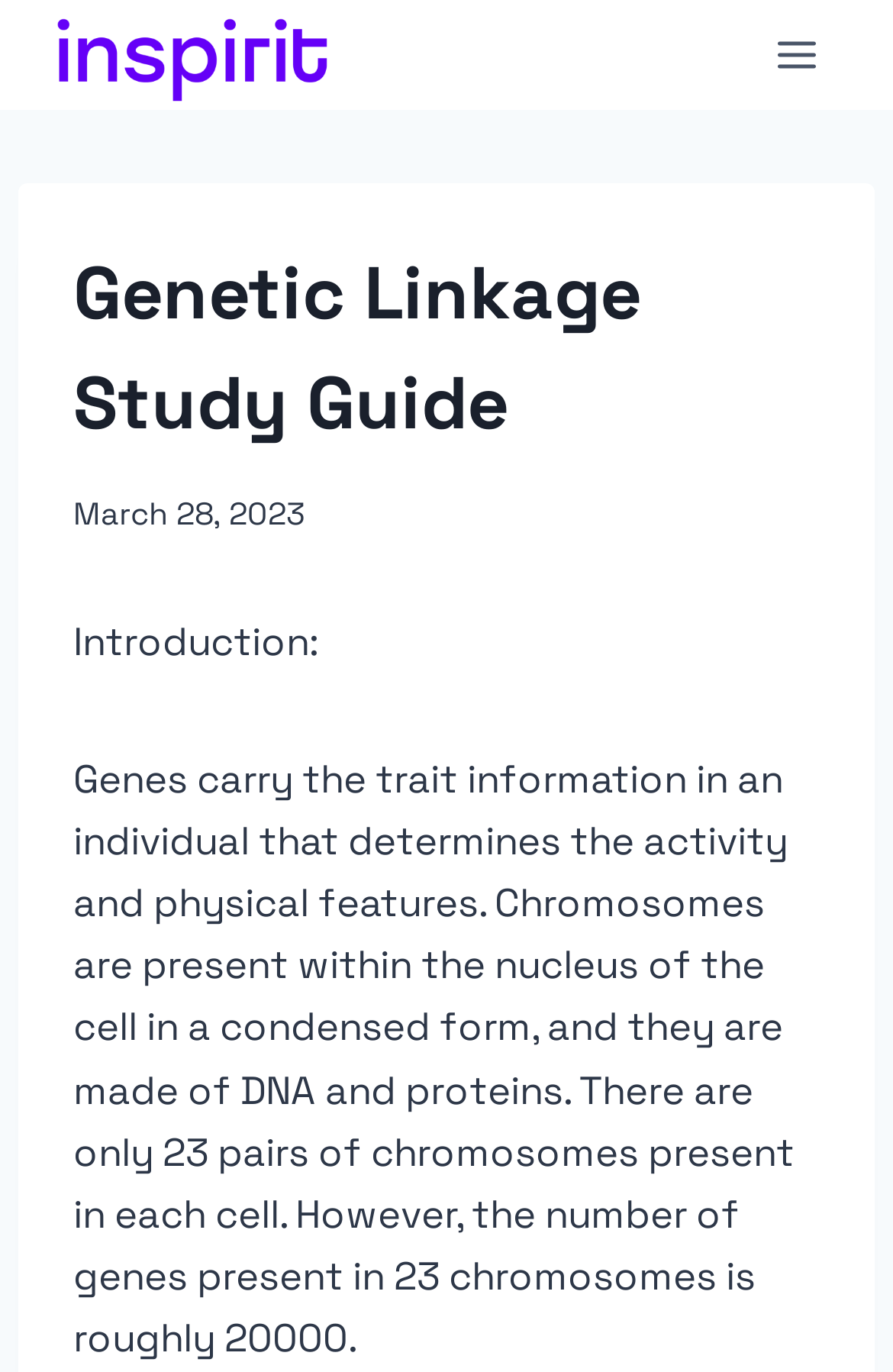Find the bounding box of the element with the following description: "Toggle Menu". The coordinates must be four float numbers between 0 and 1, formatted as [left, top, right, bottom].

[0.844, 0.014, 0.938, 0.066]